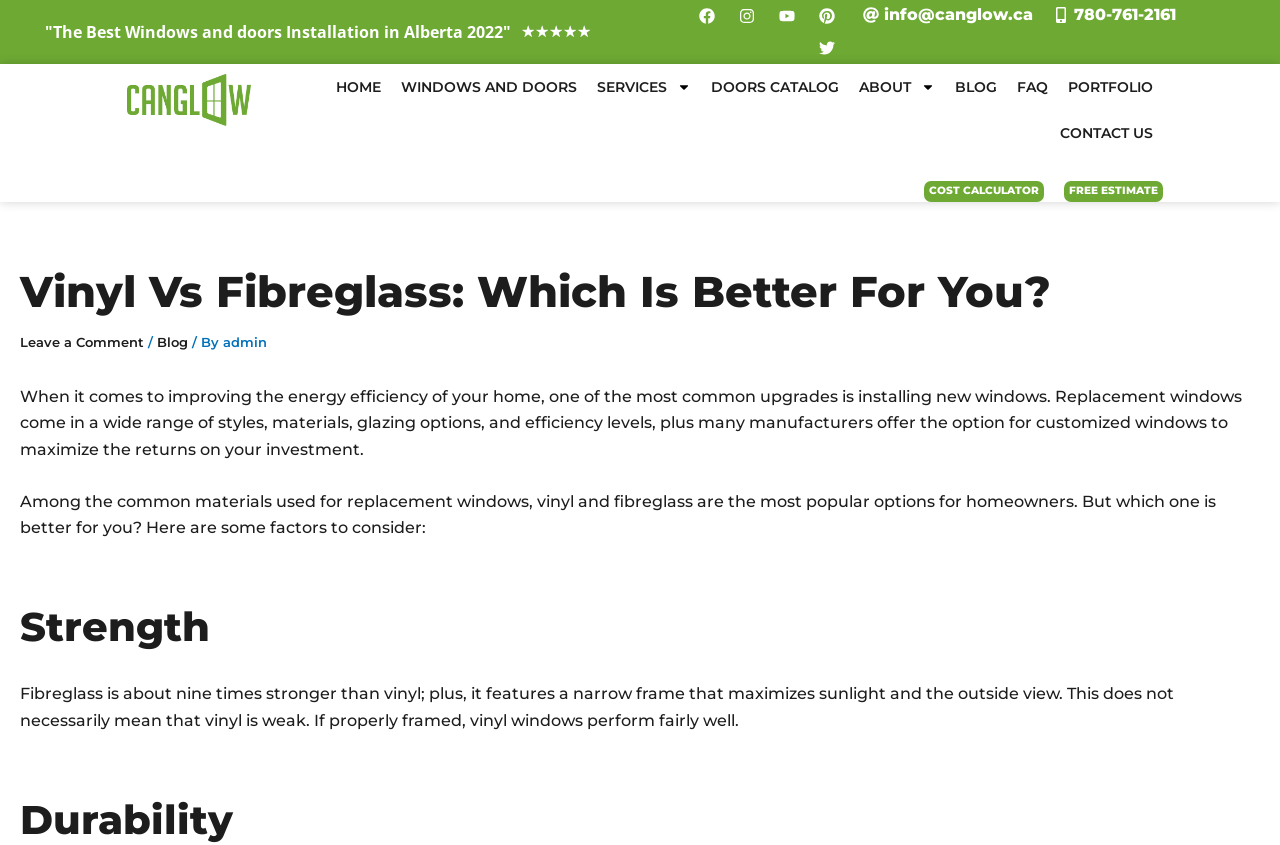Reply to the question below using a single word or brief phrase:
What is the topic of the current blog post?

Vinyl Vs Fibreglass windows